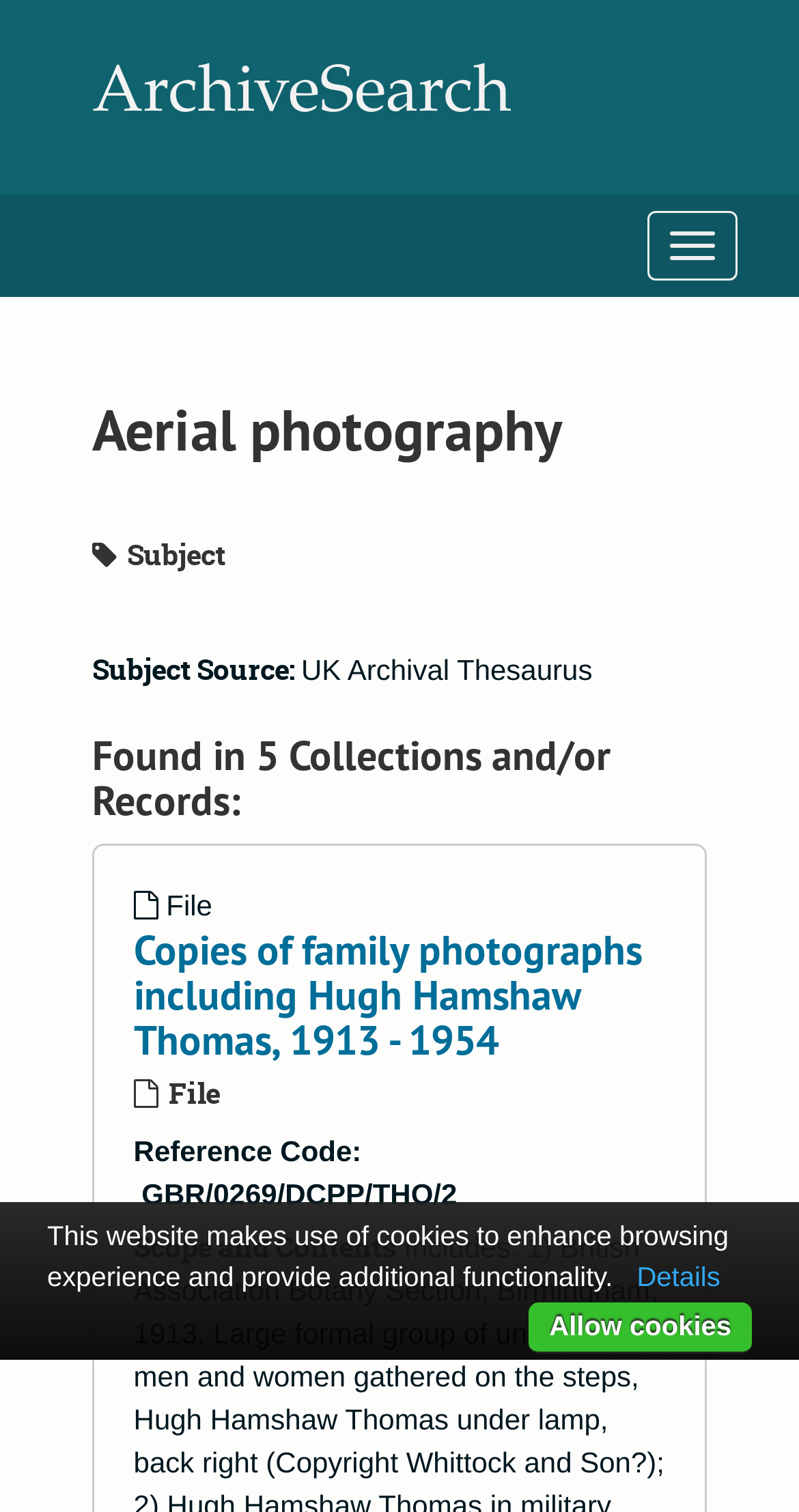Please determine the bounding box coordinates for the UI element described as: "ArchiveSearch".

[0.115, 0.042, 0.64, 0.085]